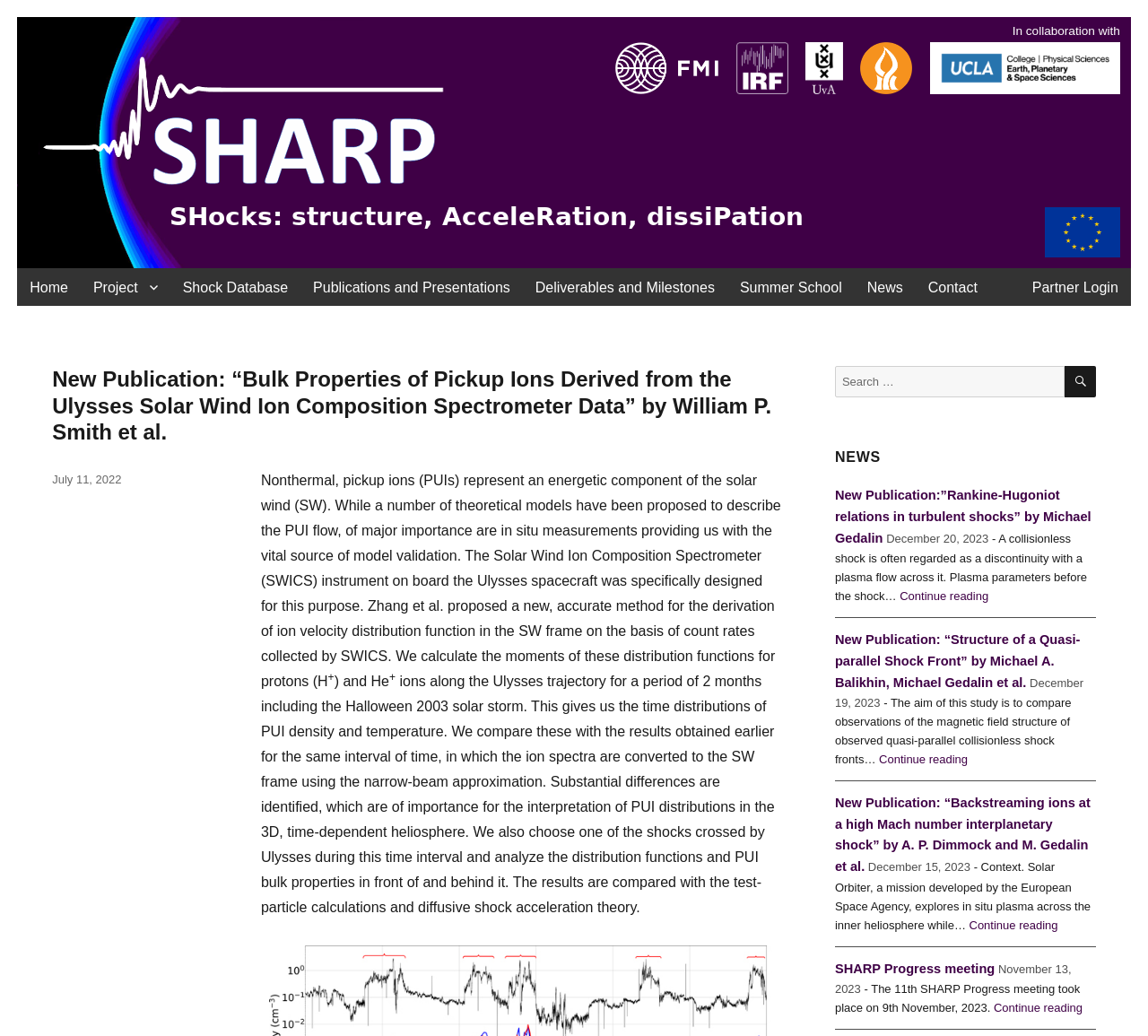Give a detailed account of the webpage, highlighting key information.

This webpage appears to be a publication page for a research project called SHARP. At the top, there is a title "New Publication: “Bulk Properties of Pickup Ions Derived from the Ulysses Solar Wind Ion Composition Spectrometer Data” by William P. Smith et al. – SHARP" and a complementary section with several links. Below the title, there is a logo image of SHARP and a navigation menu with links to various sections of the website, including Home, Project, Shock Database, Publications and Presentations, Deliverables and Milestones, Summer School, News, and Contact.

The main content of the page is a publication abstract, which describes a research study on pickup ions in the solar wind. The abstract is divided into several paragraphs and includes superscript text. Below the abstract, there is a footer section with a "Posted on" date and a link to the publication date.

On the right side of the page, there is a search bar with a search button and a heading "NEWS". Below the search bar, there are several news articles with links to read more. Each news article includes a title, a date, and a brief summary. The news articles are stacked vertically, with the most recent article at the top.

There are also several images on the page, including the SHARP logo and a small icon in the search button. Overall, the page has a clean and organized layout, with clear headings and concise text.